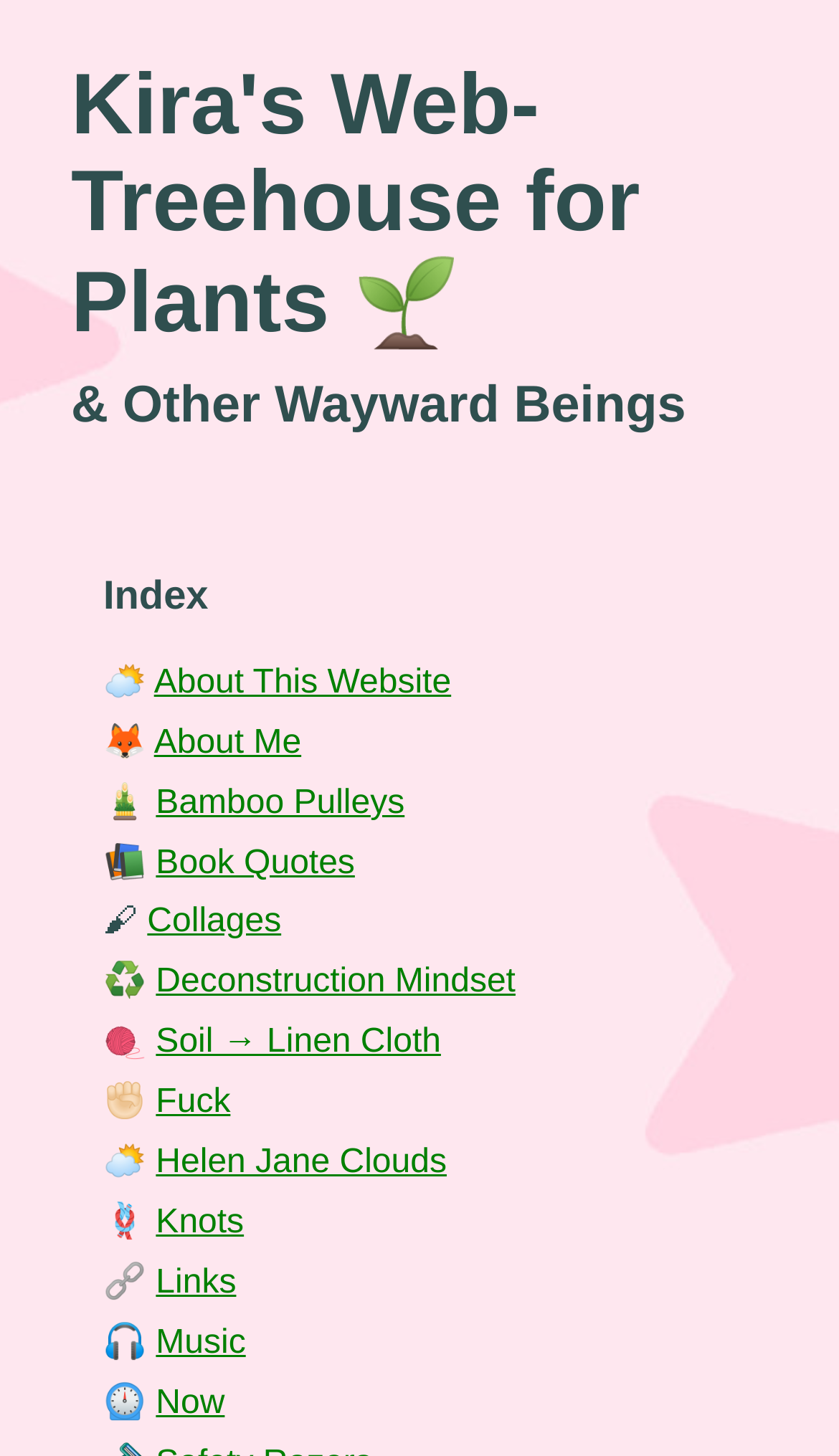Provide the bounding box coordinates of the area you need to click to execute the following instruction: "check out Music".

[0.186, 0.91, 0.293, 0.935]